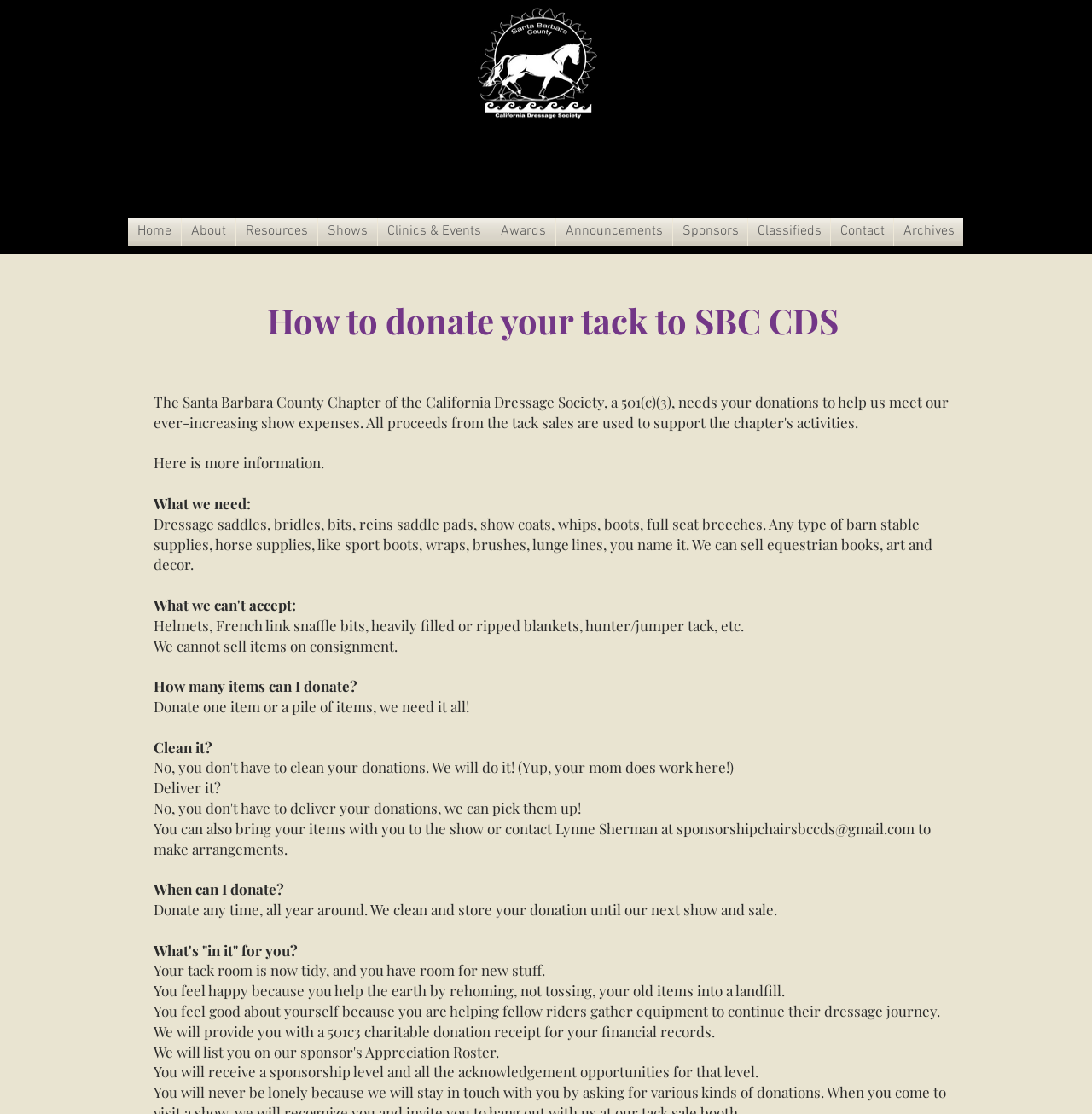Provide a thorough description of this webpage.

This webpage is about Tack Donation for Santa Barbara CDS. At the top, there is a logo of Santa Barbara CDS, which is an image with a link to the organization's homepage. Below the logo, there is a navigation menu with 10 items: Home, About, Resources, Shows, Clinics & Events, Awards, Announcements, Sponsors, Classifieds, and Contact.

The main content of the webpage is divided into several sections. The first section explains how to donate tack to SBC CDS, with a brief introduction and a list of items that can be donated, such as dressage saddles, bridles, bits, reins, and more. 

The next section answers the question of what items cannot be sold, specifically helmets, French link snaffle bits, heavily filled or ripped blankets, and hunter/jumper tack. 

Following this, there are sections that address frequently asked questions about donating, including how many items can be donated, whether items need to be cleaned, and how to deliver or arrange for pickup of donated items.

The webpage also explains the benefits of donating, including the opportunity to declutter one's tack room, help the environment by rehoming items instead of throwing them away, and support fellow riders. Donors will receive a charitable donation receipt and sponsorship level acknowledgement.

Throughout the webpage, there are no images other than the Santa Barbara CDS logo. The content is primarily text-based, with a clear and concise layout that makes it easy to read and understand.